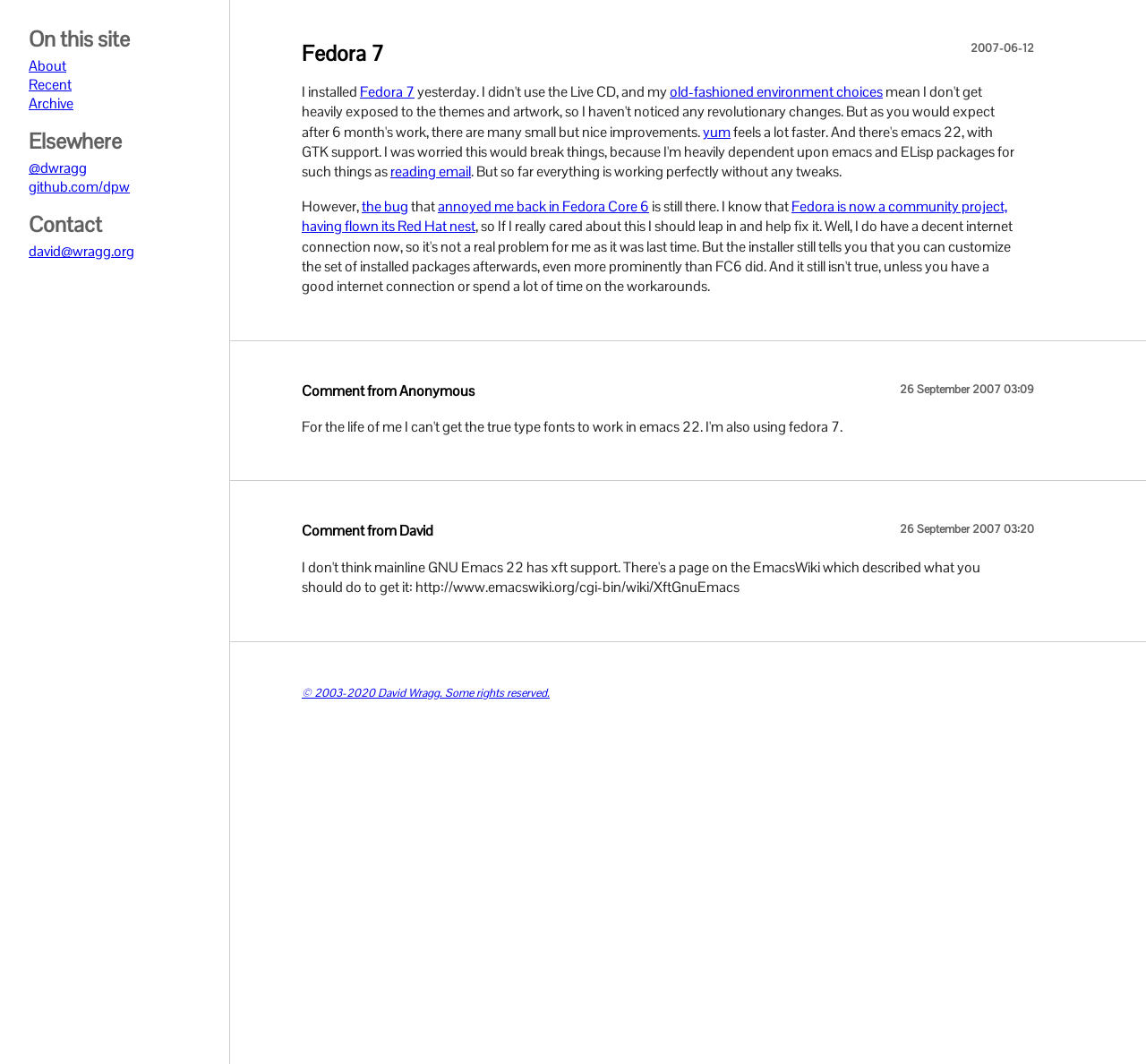Extract the bounding box of the UI element described as: "Comment from Anonymous".

[0.263, 0.358, 0.414, 0.376]